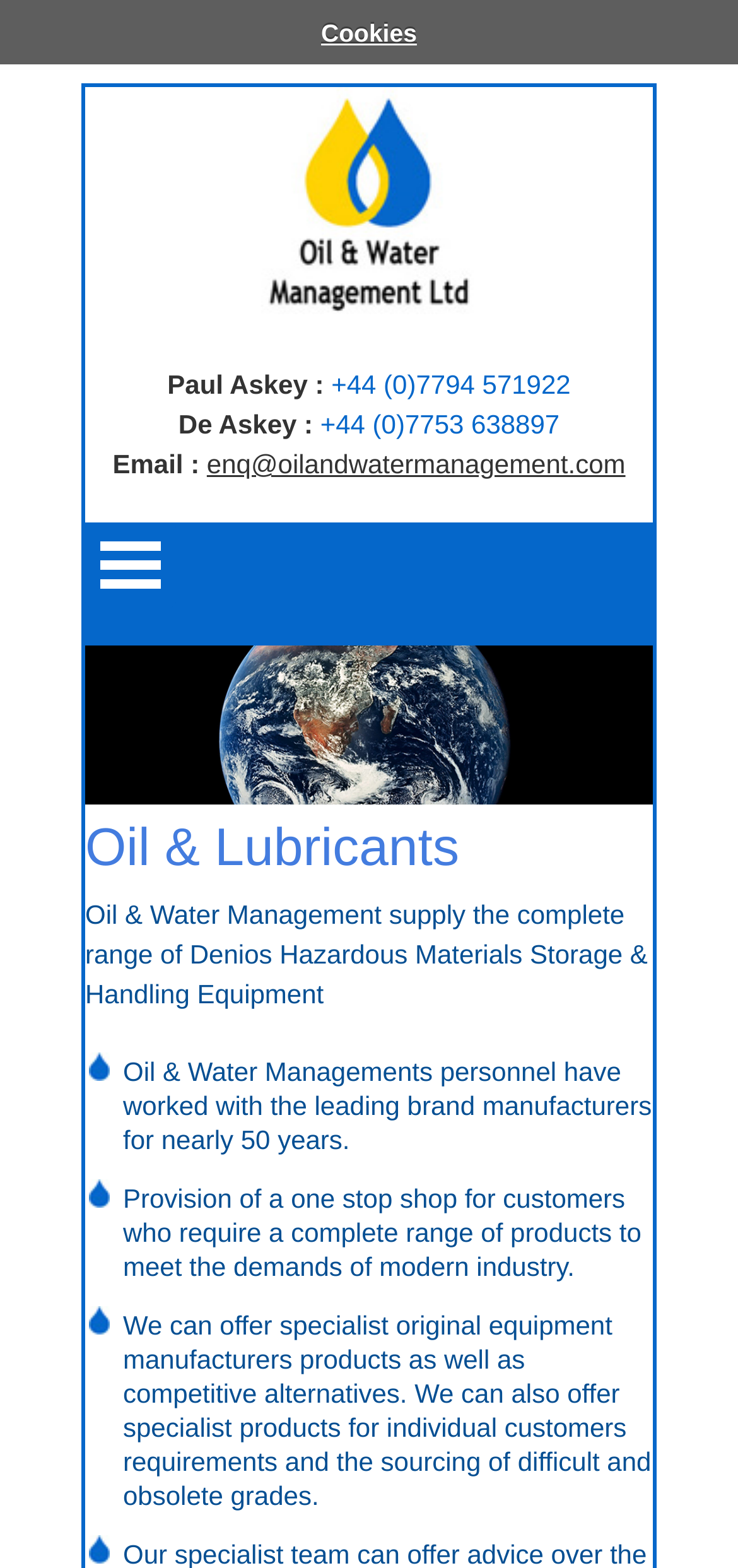What is the phone number of Paul Askey?
Based on the visual, give a brief answer using one word or a short phrase.

+44 (0)7794 571922